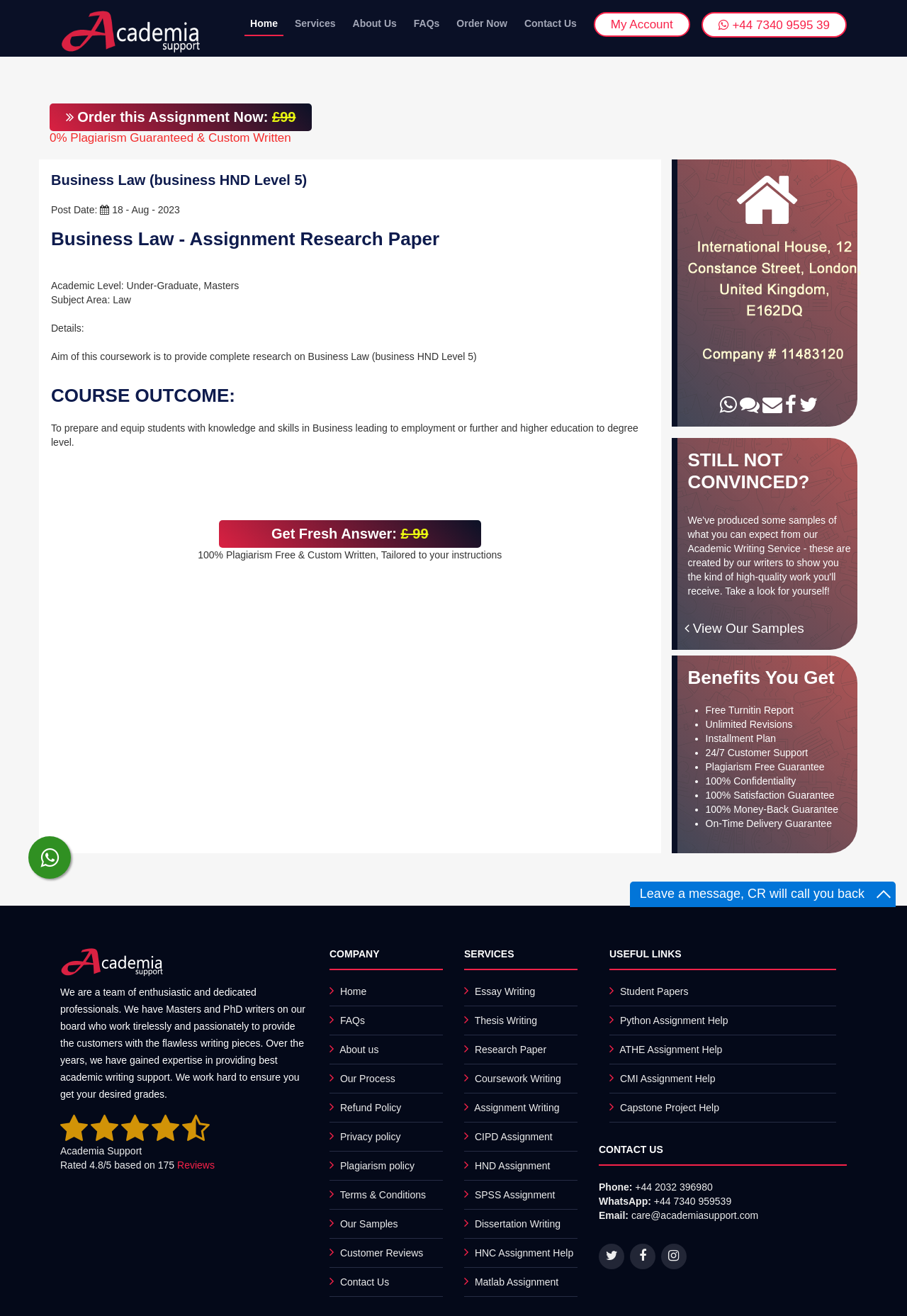Indicate the bounding box coordinates of the element that needs to be clicked to satisfy the following instruction: "Contact Us". The coordinates should be four float numbers between 0 and 1, i.e., [left, top, right, bottom].

[0.572, 0.008, 0.642, 0.027]